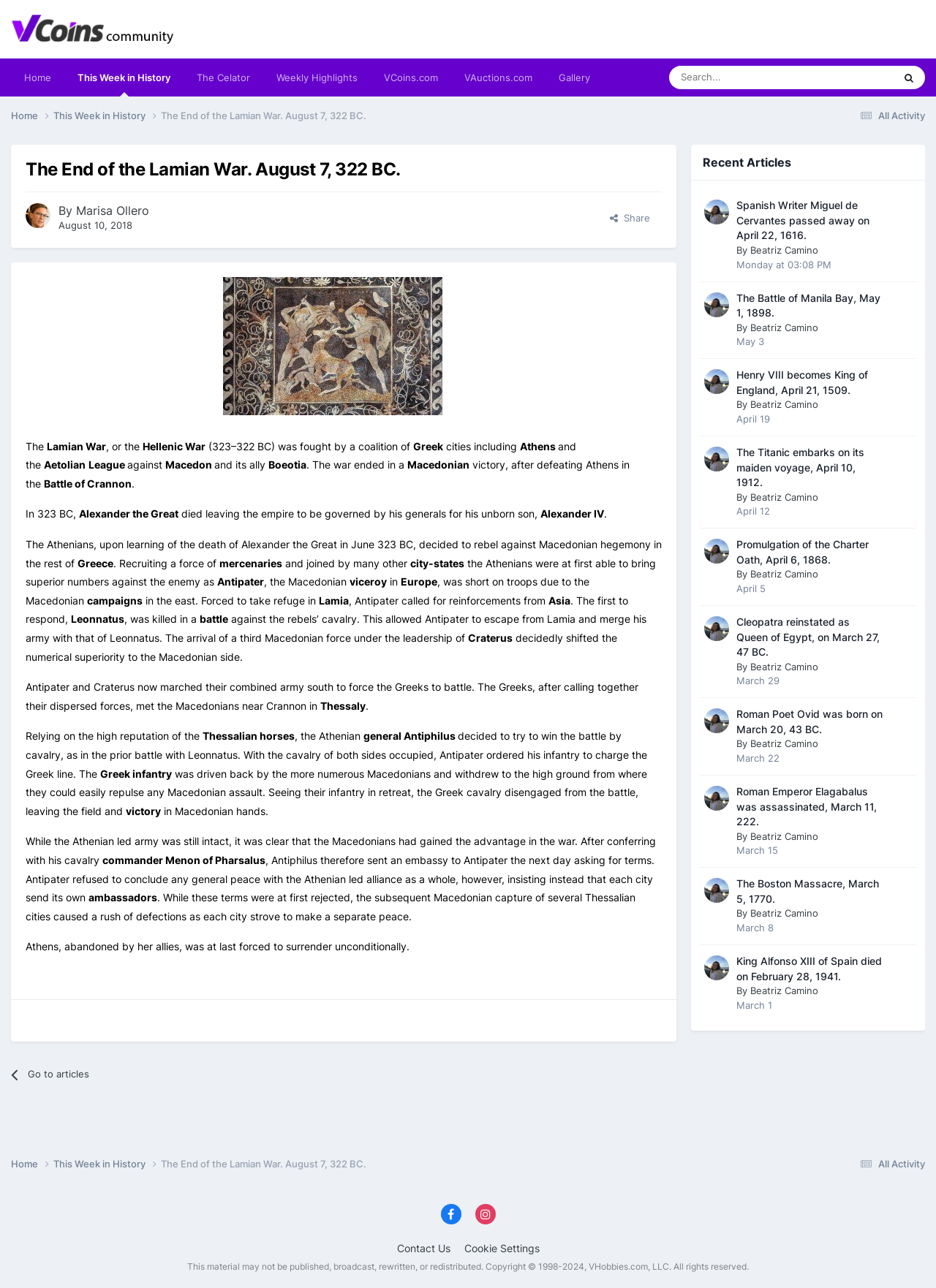Find the bounding box coordinates of the element I should click to carry out the following instruction: "Search for something".

[0.715, 0.051, 0.874, 0.069]